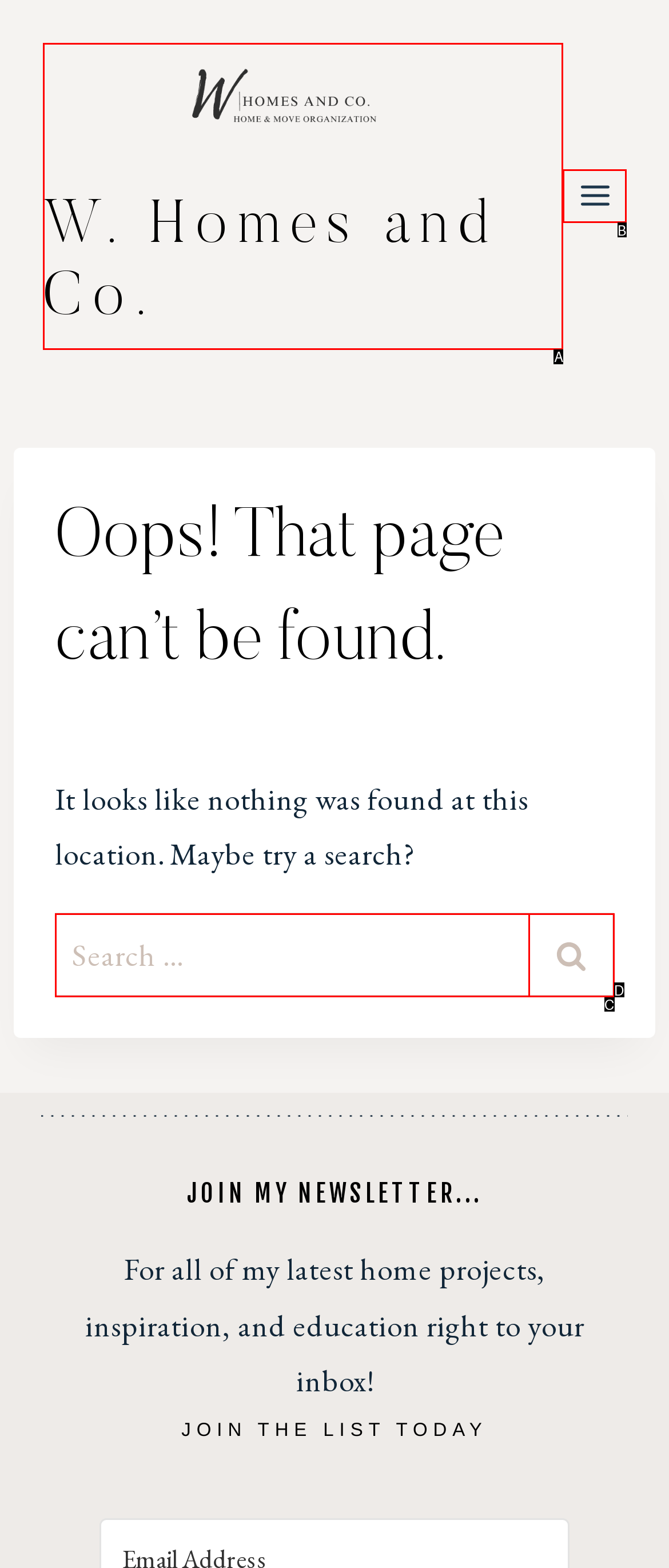Determine the UI element that matches the description: Toggle Menu
Answer with the letter from the given choices.

B